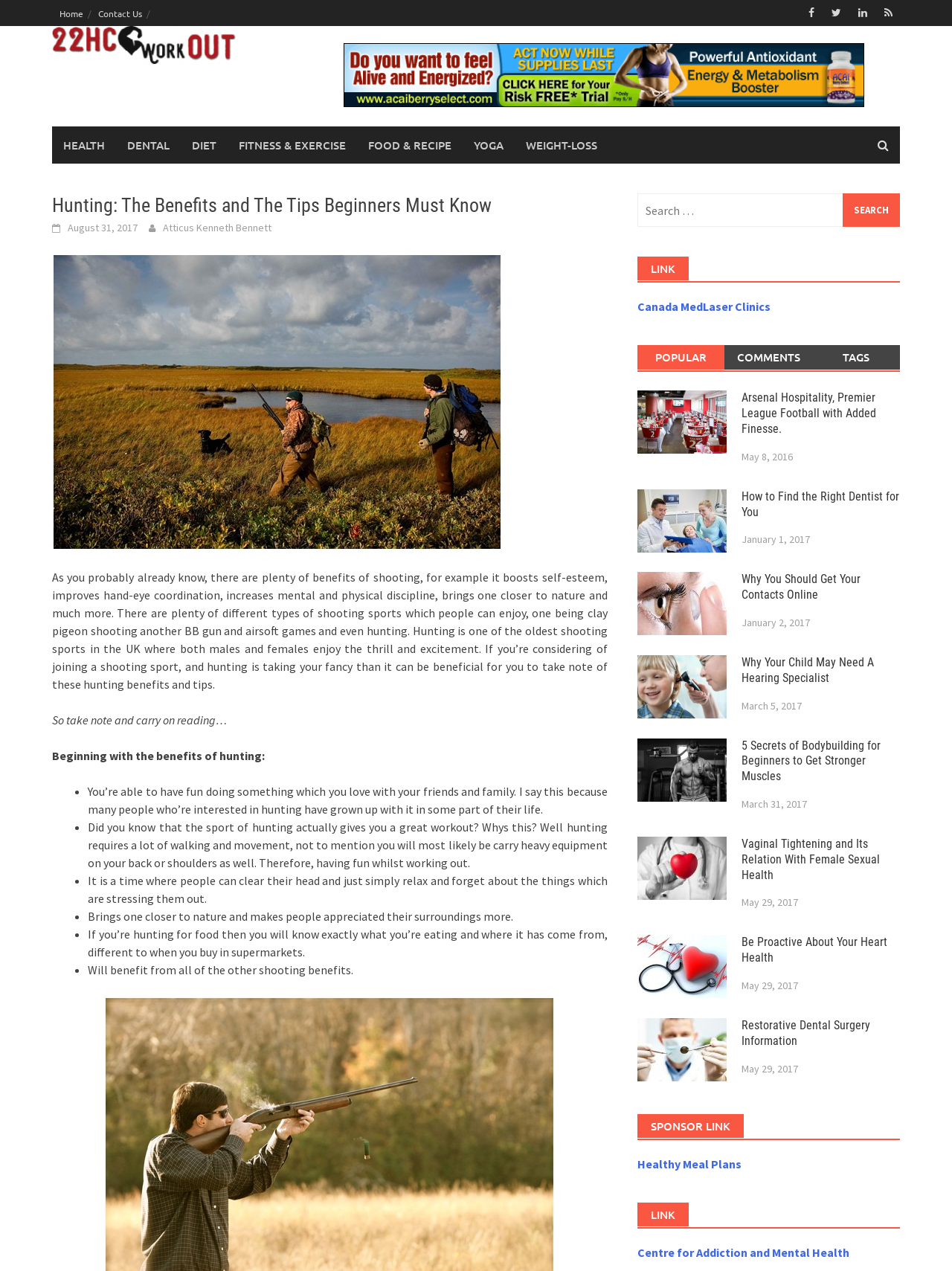How many tabs are available under the 'POPULAR' section?
Analyze the screenshot and provide a detailed answer to the question.

Under the 'POPULAR' section, there are three tabs available: 'POPULAR', 'COMMENTS', and 'TAGS', which allow users to filter and view different types of content.